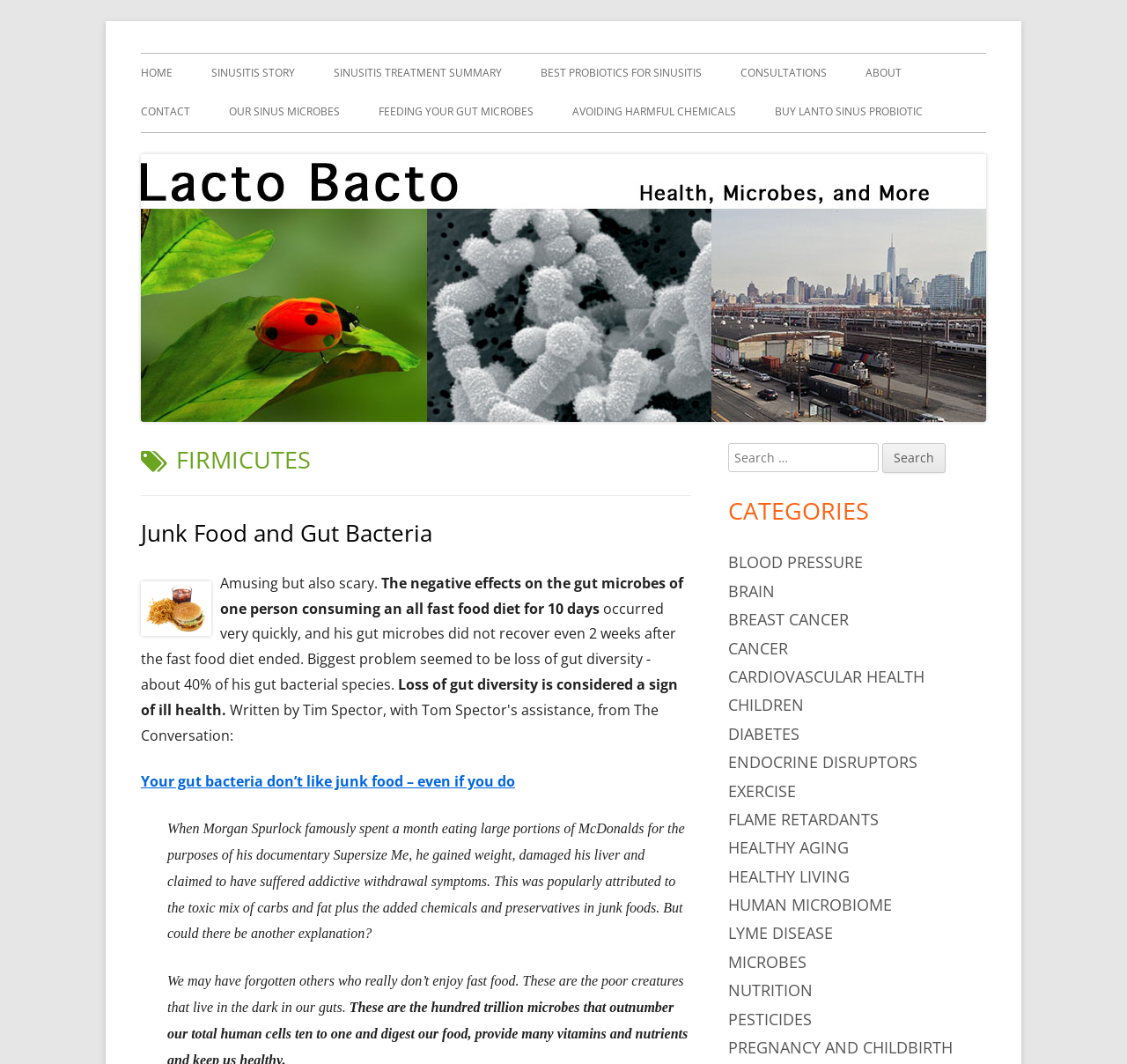Provide a one-word or short-phrase response to the question:
What is the topic of the article?

Firmicutes